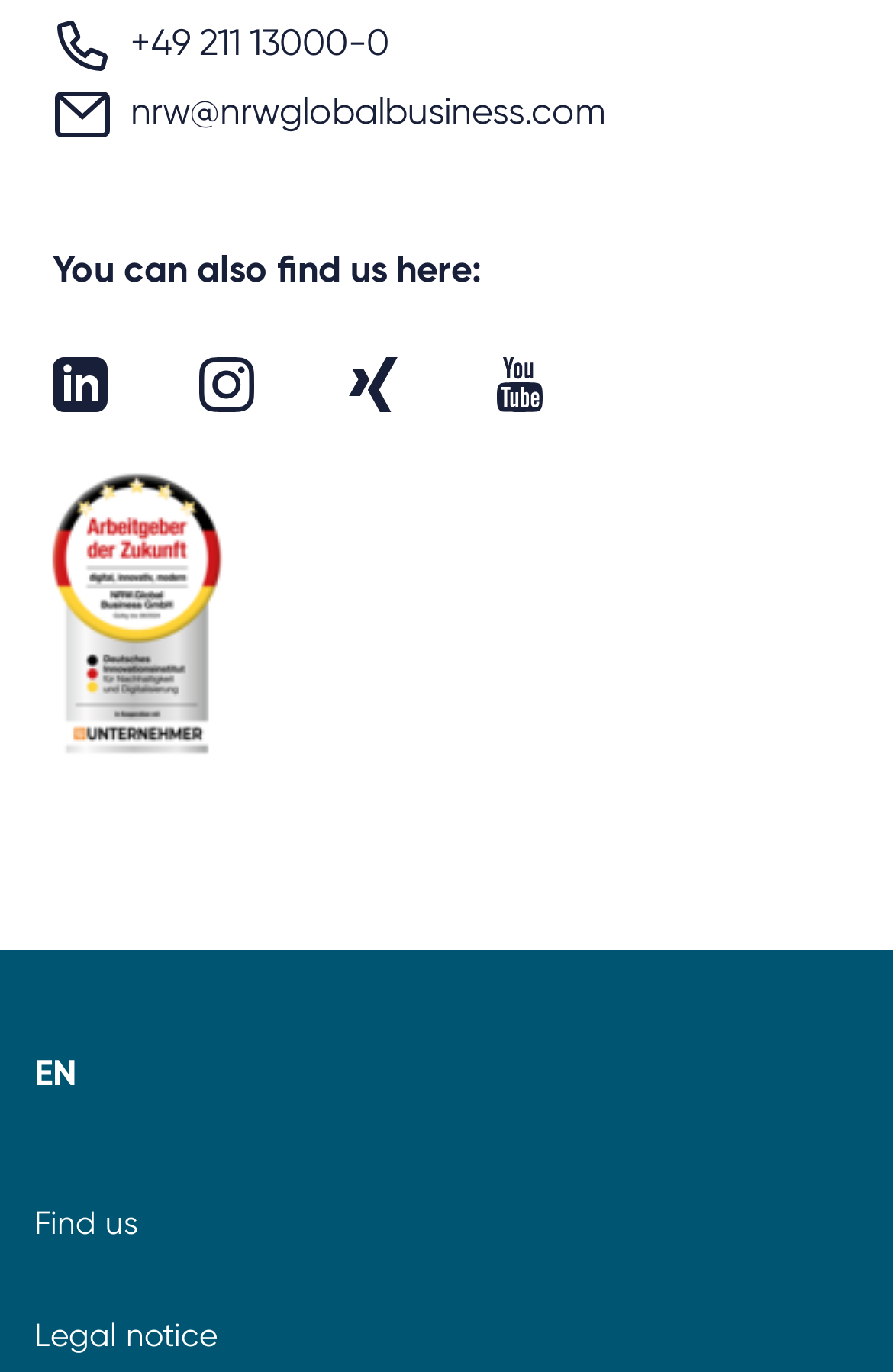Predict the bounding box coordinates for the UI element described as: "+49 211 13000-0". The coordinates should be four float numbers between 0 and 1, presented as [left, top, right, bottom].

[0.146, 0.015, 0.436, 0.047]